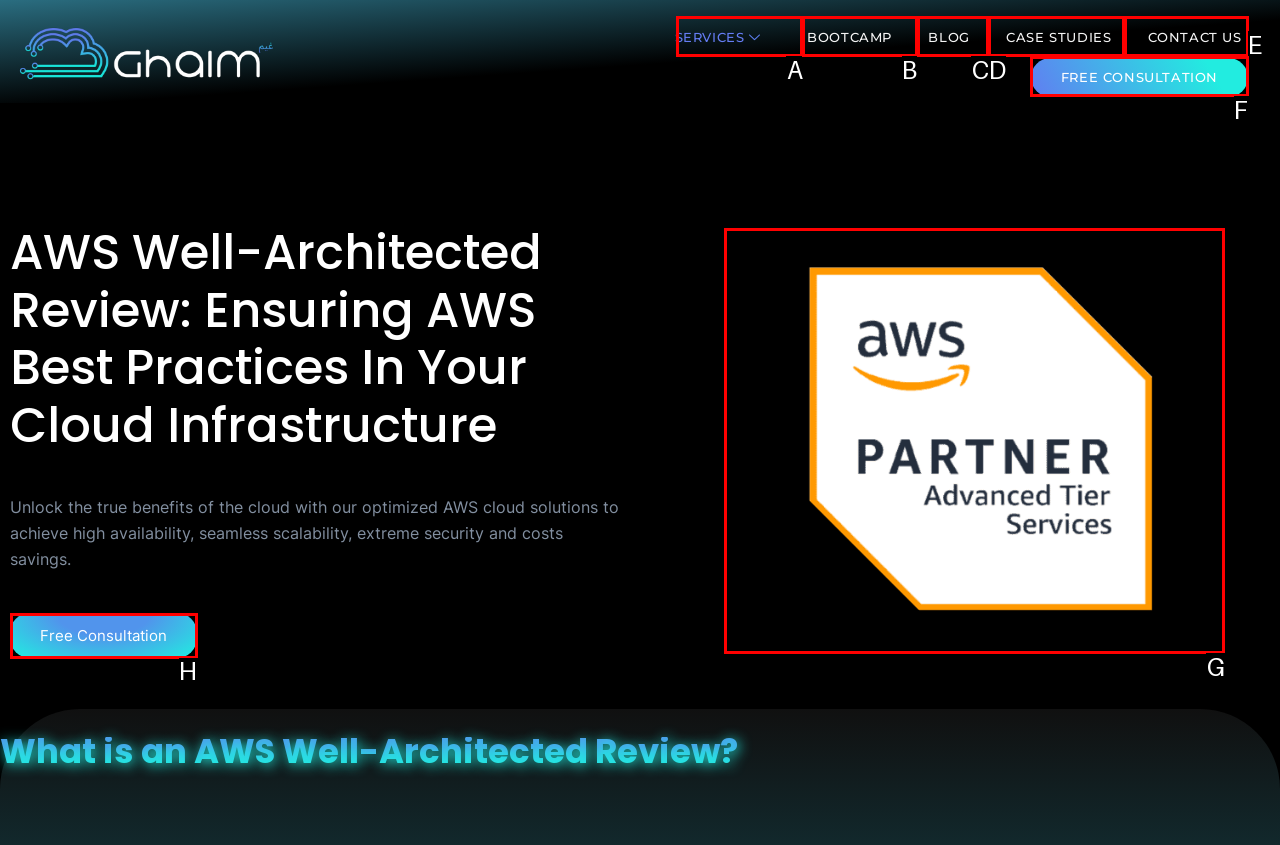Select the HTML element to finish the task: Request a Free Consultation Reply with the letter of the correct option.

H